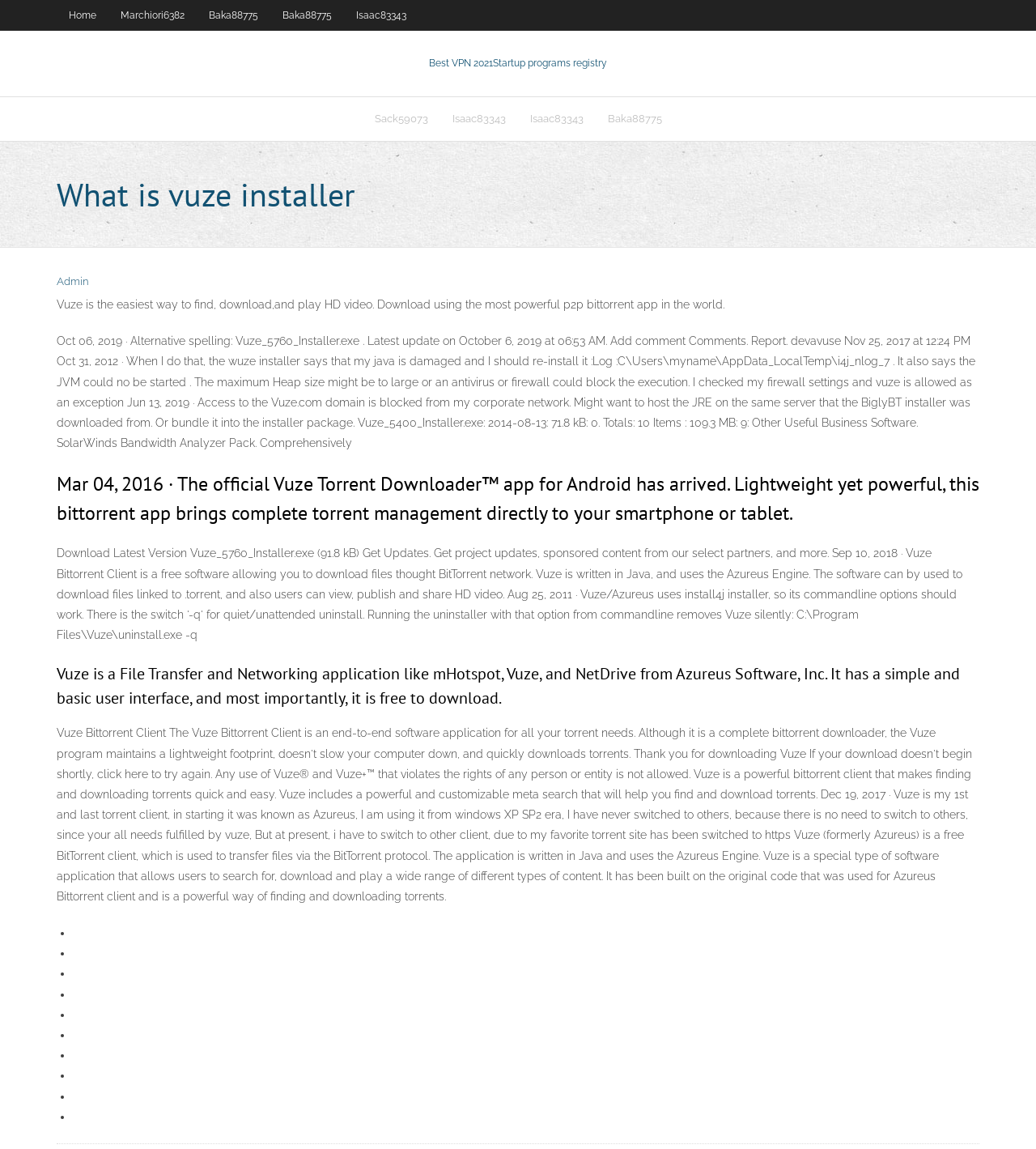Offer a thorough description of the webpage.

This webpage is about Vuze installer and its related information. At the top, there are several links to different user profiles, including "Home", "Marchiori6382", "Baka88775", and "Isaac83343". Below these links, there is a section with a heading "What is vuze installer" and a brief description of Vuze as a powerful p2p bittorrent app.

To the right of this section, there is another section with links to user profiles, including "Sack59073", "Isaac83343", and "Baka88775". Below these links, there is a section with a heading "Best VPN 2021" and a brief description of startup programs registry.

In the main content area, there is a detailed description of Vuze installer, including its features and user experiences. The text describes how to download and install Vuze, and some users' comments about their experiences with the installer, including issues with Java and firewall settings.

There are also several headings and subheadings throughout the page, including "Mar 04, 2016 · The official Vuze Torrent Downloader™ app for Android has arrived" and "Vuze is a File Transfer and Networking application like mHotspot, Vuze, and NetDrive from Azureus Software, Inc.". At the bottom of the page, there is a list of bullet points, but the content of the list is not specified.

There are no images on the page, and the layout is primarily composed of links, headings, and text. The overall structure of the page is divided into several sections, each with its own topic related to Vuze installer.